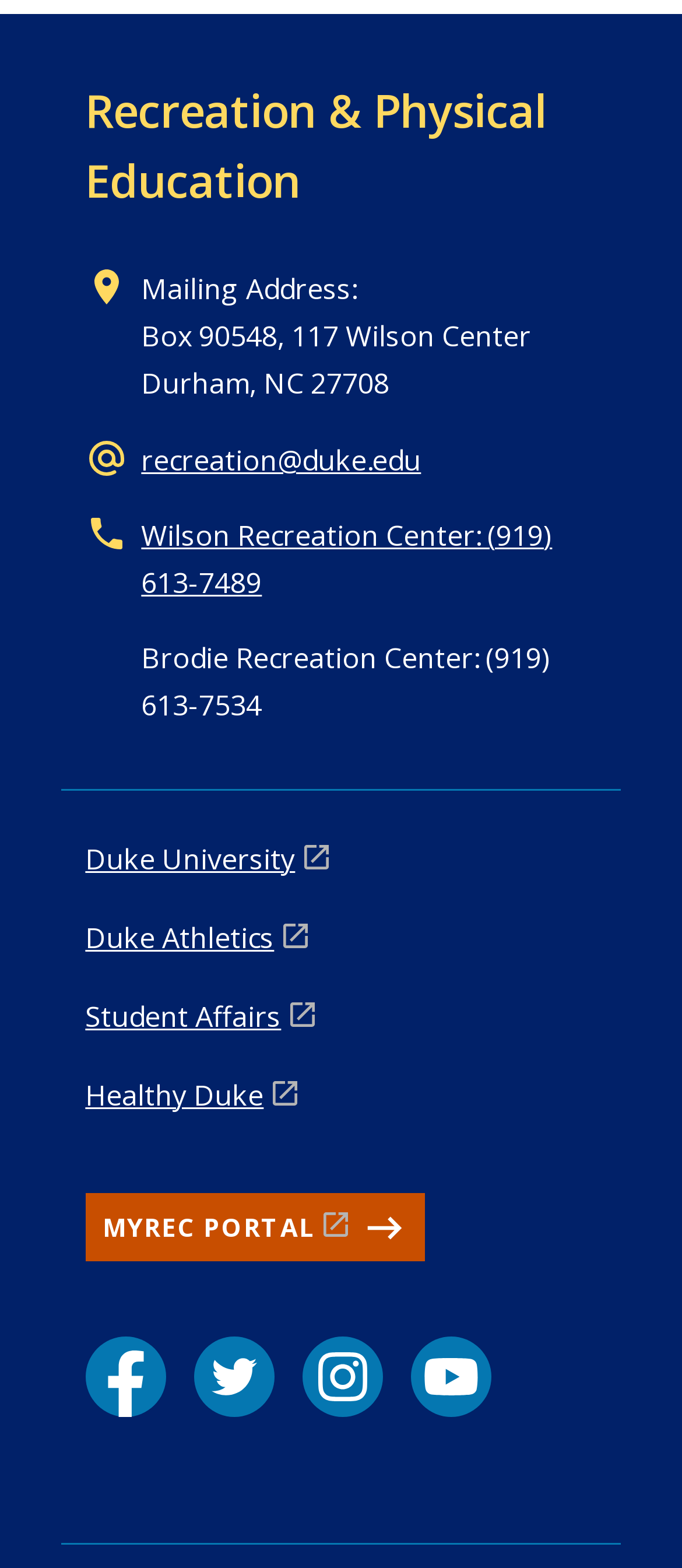Could you highlight the region that needs to be clicked to execute the instruction: "View recent posts"?

None